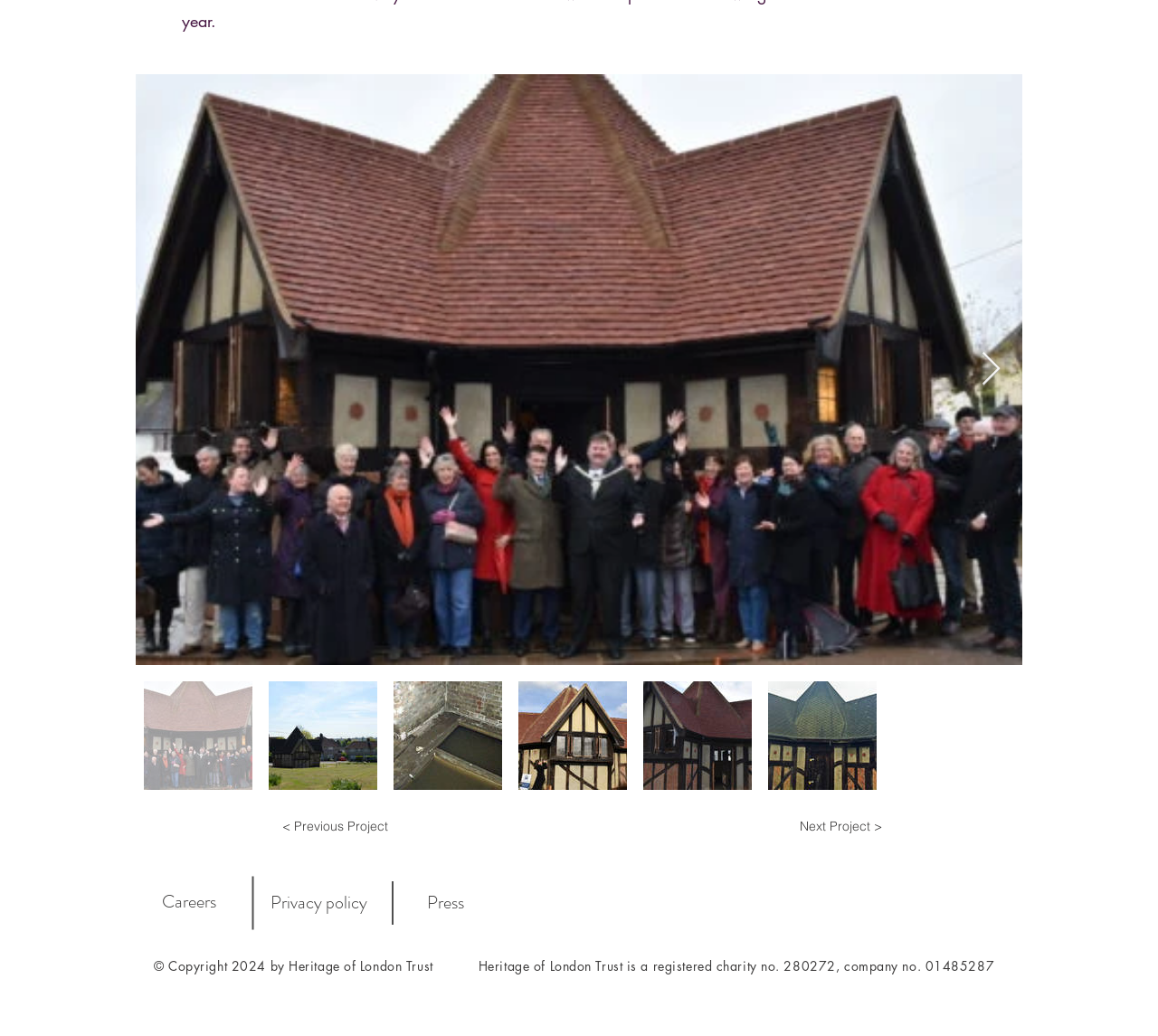Please find the bounding box coordinates of the clickable region needed to complete the following instruction: "Click the 'Share this:' Facebook link". The bounding box coordinates must consist of four float numbers between 0 and 1, i.e., [left, top, right, bottom].

None